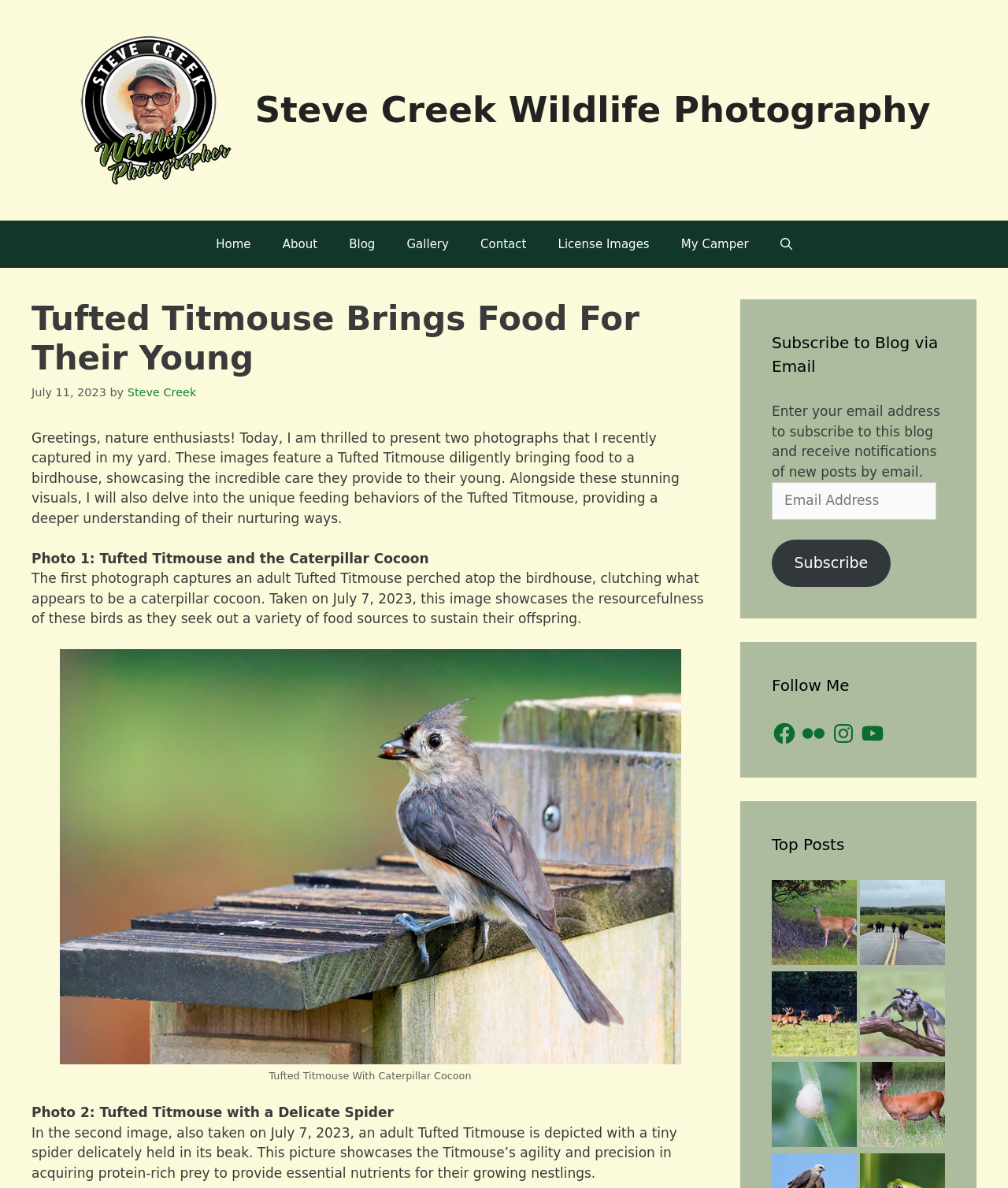What is the photographer's name?
Can you give a detailed and elaborate answer to the question?

The question asks for the photographer's name. By looking at the banner and the link 'Steve Creek Wildlife Photography', we can infer that the photographer's name is Steve Creek.